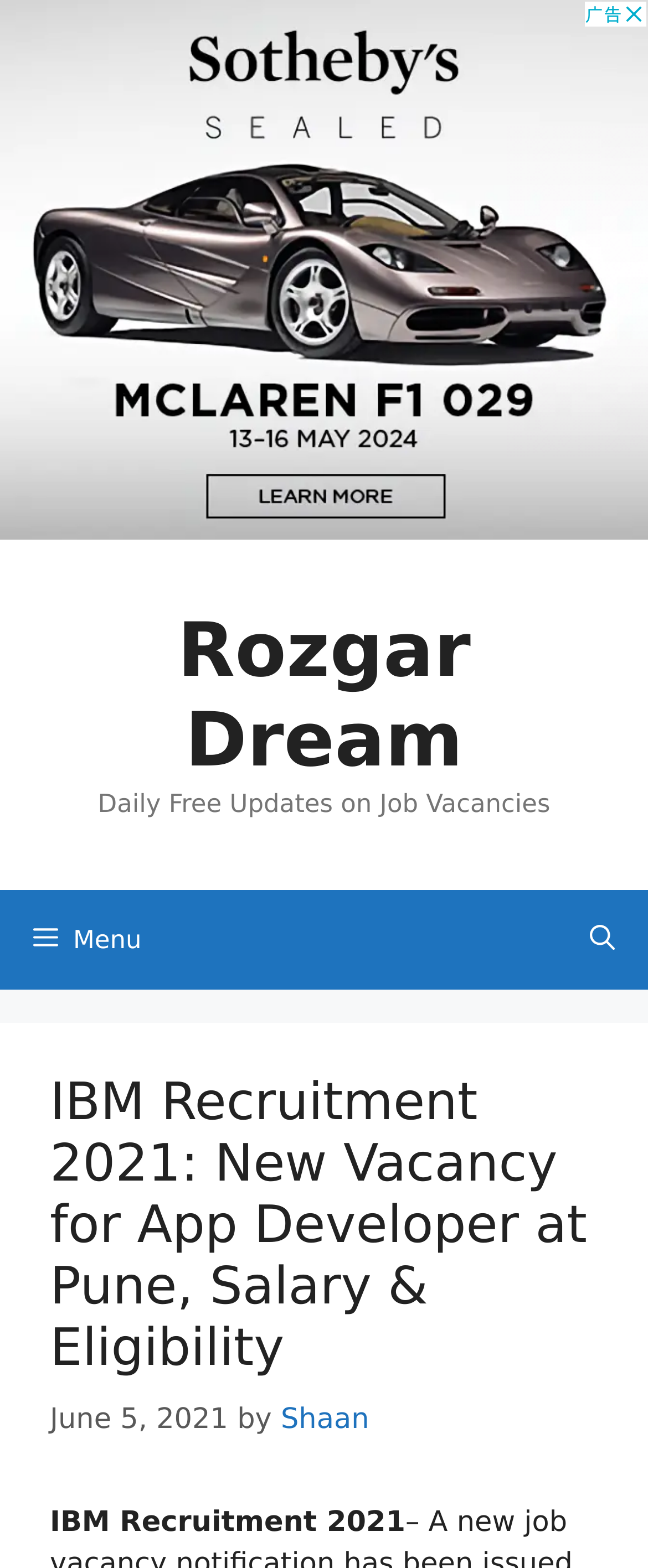What type of updates are provided on the website?
Please provide a comprehensive answer based on the visual information in the image.

I found the answer by looking at the banner section of the webpage, where the website's description is displayed. The website provides 'Daily Free Updates on Job Vacancies', which suggests that the website is a job portal.